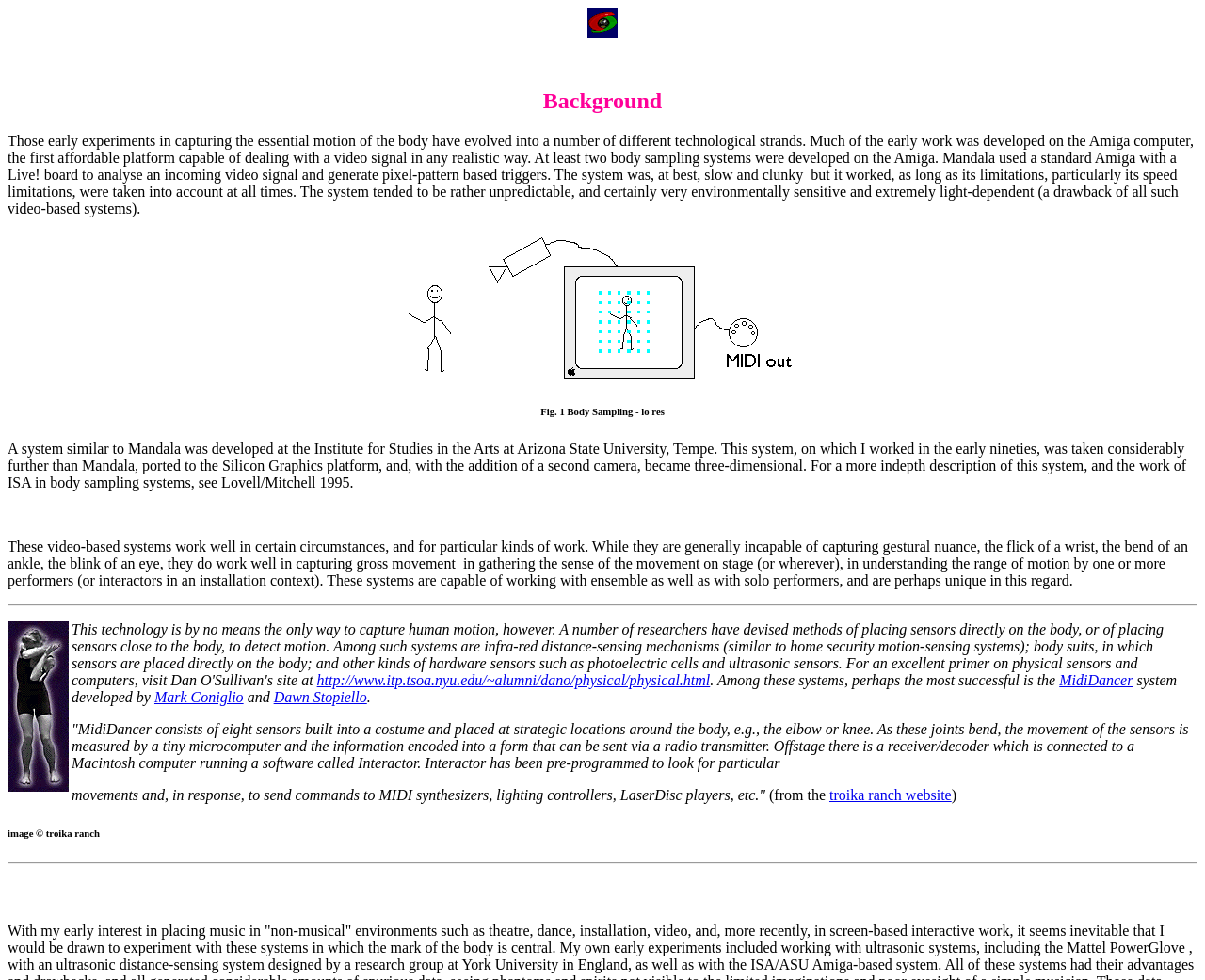Detail the webpage's structure and highlights in your description.

The webpage is about the background of body sampling technology. At the top, there is a link with an accompanying image. Below this, there is a heading titled "Background" that spans almost the entire width of the page. 

Following the heading, there is a block of text that discusses the early experiments in capturing body motion, including the development of systems on the Amiga computer. This text is accompanied by an image on the right side of the page. 

Below this text, there is another heading titled "Fig. 1 Body Sampling - lo res", which is followed by a description of a system developed at the Institute for Studies in the Arts at Arizona State University. 

The page then continues with a series of paragraphs discussing the capabilities and limitations of video-based body sampling systems. These paragraphs are interspersed with images, including one that takes up a significant portion of the page. 

In the lower half of the page, there are links to external websites, including one to a page about the MidiDancer system developed by Mark Coniglio and Dawn Stopiello. There is also a description of how the MidiDancer system works, including the use of sensors and a microcomputer to measure movement and send commands to MIDI synthesizers and other devices. 

Finally, there are several headings at the bottom of the page, including one that credits the image to troika ranch.